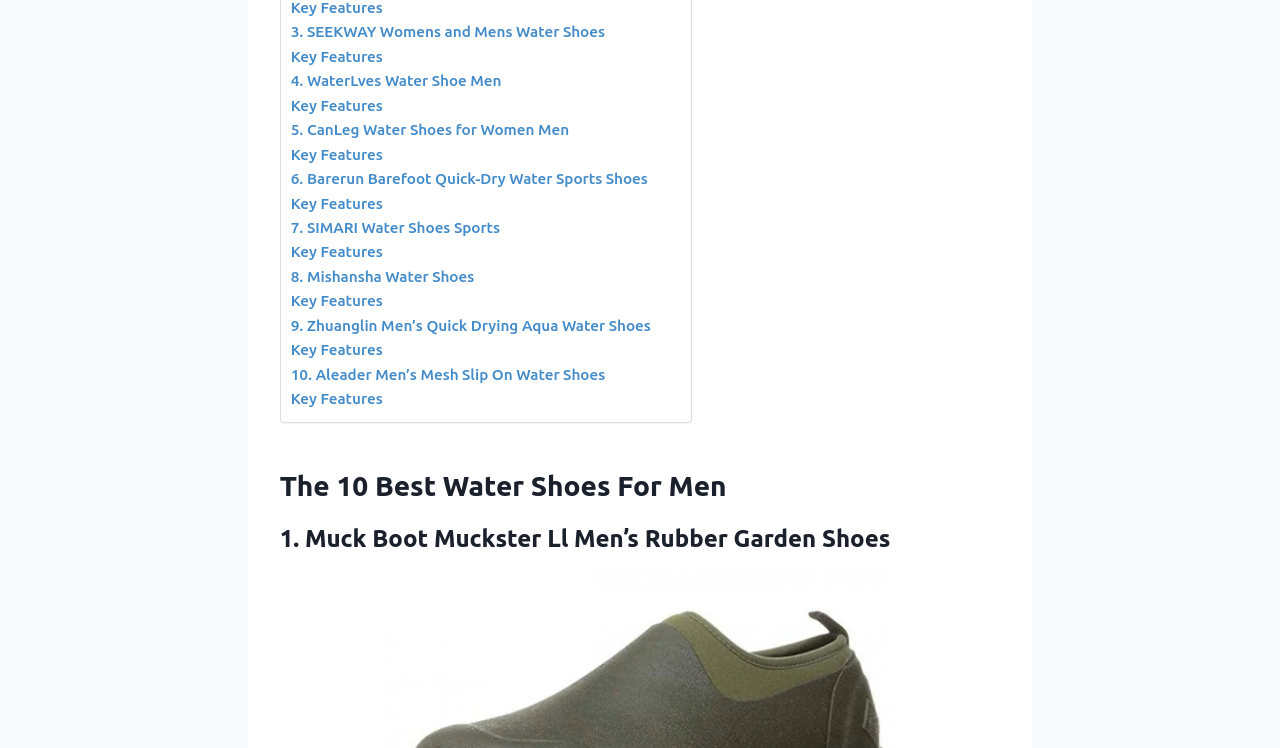Pinpoint the bounding box coordinates of the element that must be clicked to accomplish the following instruction: "explore Muck Boot Muckster Ll Men’s Rubber Garden Shoes". The coordinates should be in the format of four float numbers between 0 and 1, i.e., [left, top, right, bottom].

[0.218, 0.702, 0.696, 0.738]